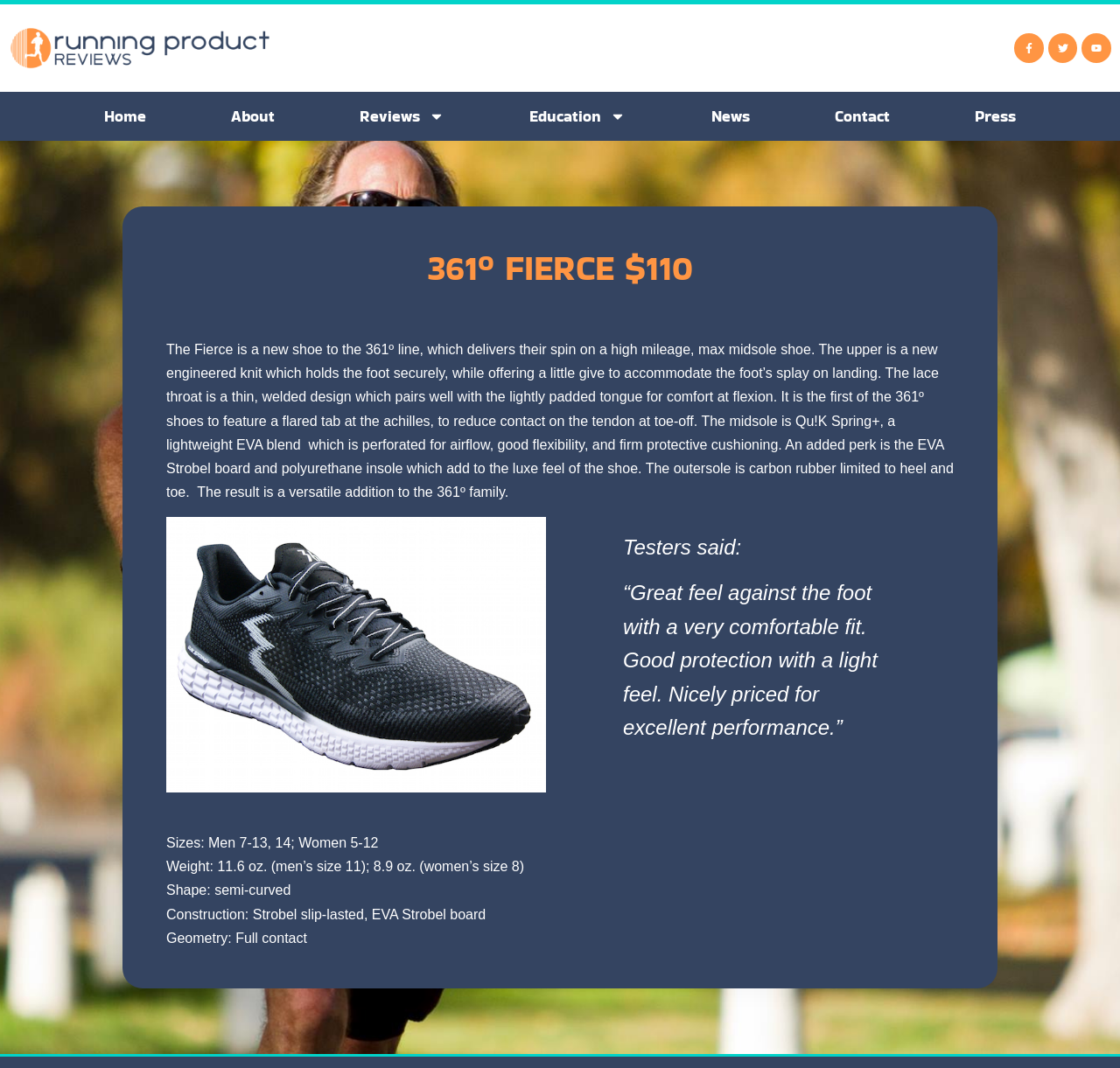What is the weight of the men's size 11 shoe?
Please provide a single word or phrase as your answer based on the screenshot.

11.6 oz